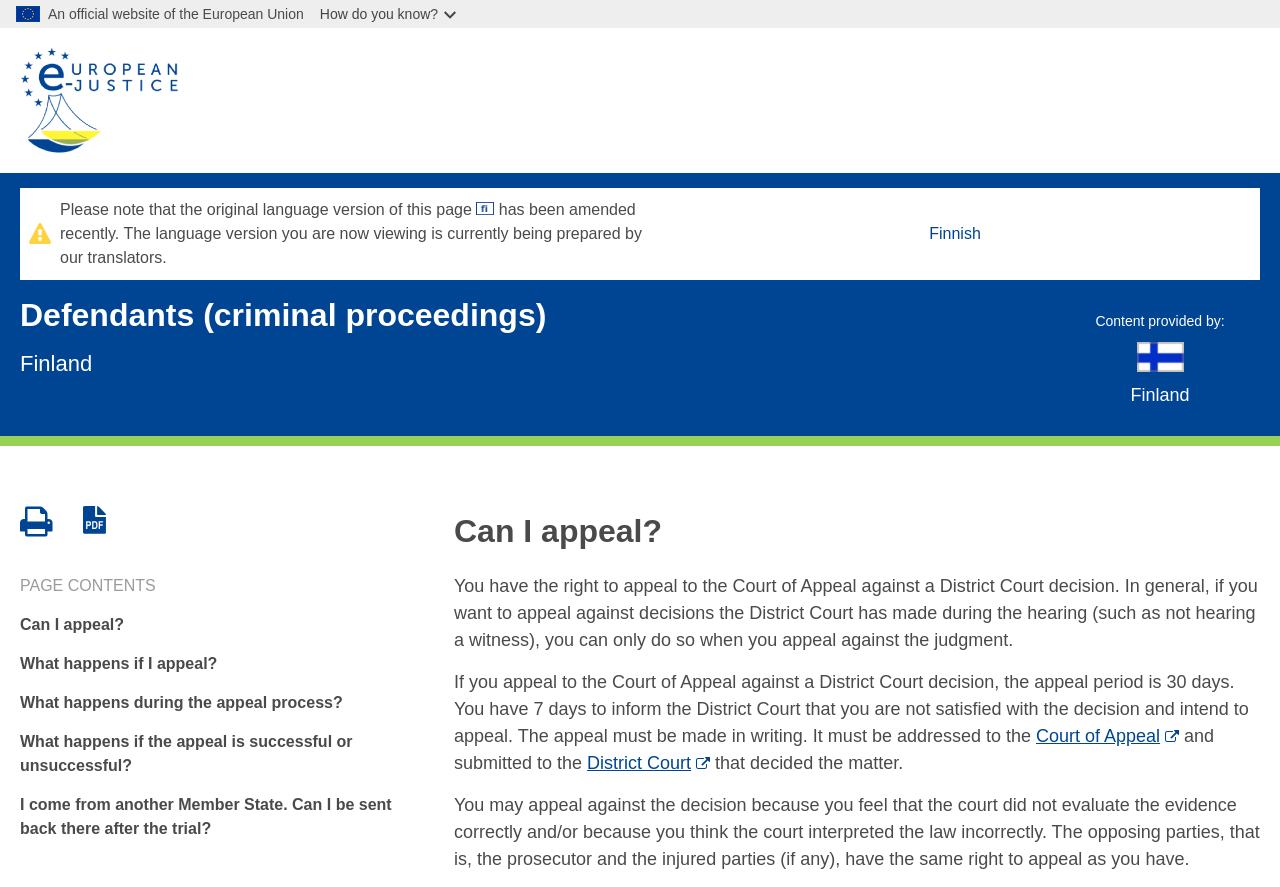Given the content of the image, can you provide a detailed answer to the question?
What is the purpose of the 'PAGE CONTENTS' section?

I inferred the purpose of the 'PAGE CONTENTS' section by its text and its position on the page, which suggests that it provides a table of contents or an overview of the page's content.